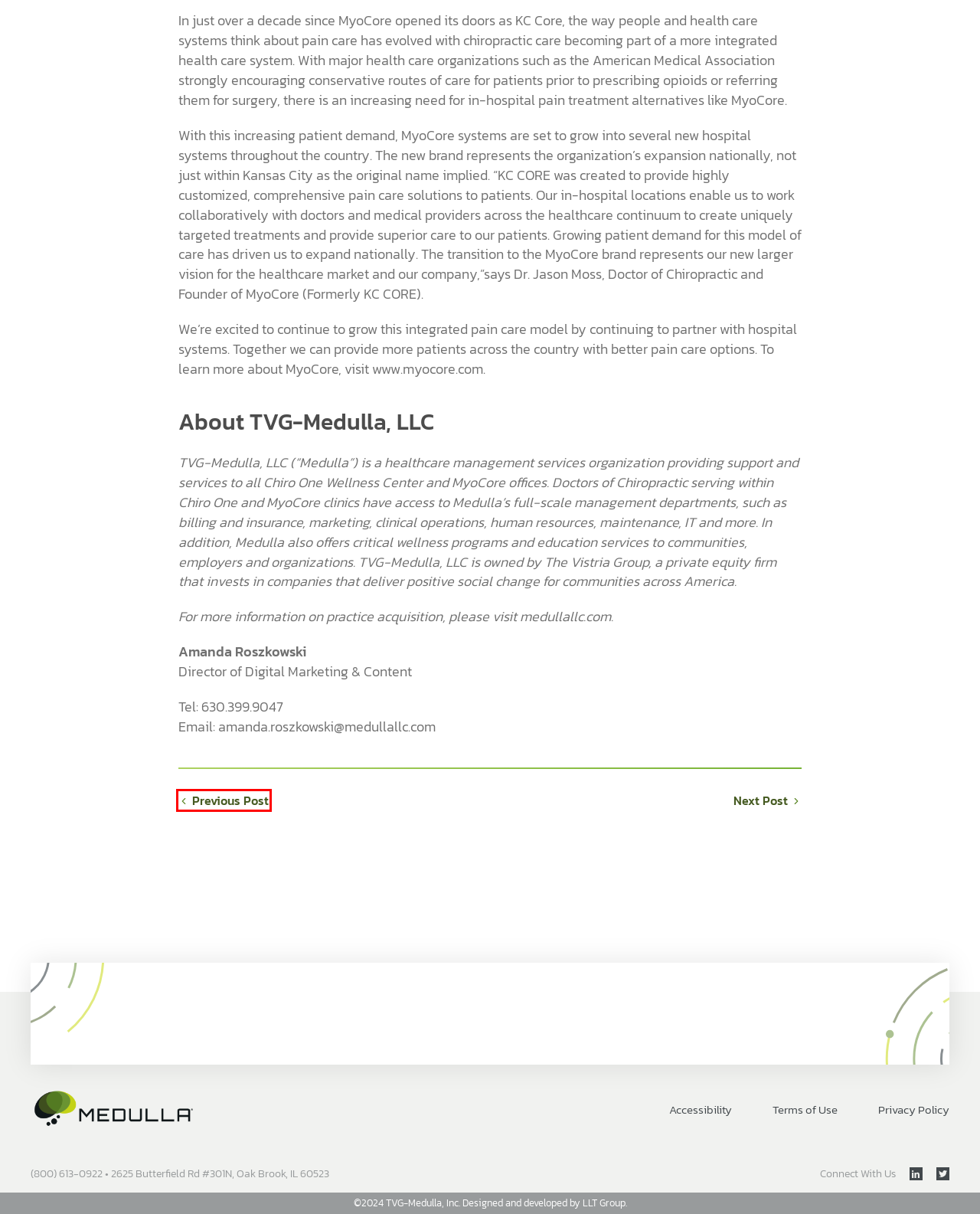Look at the screenshot of a webpage with a red bounding box and select the webpage description that best corresponds to the new page after clicking the element in the red box. Here are the options:
A. Terms of Use - Medulla | Chiropractic Jobs
B. Chiro One Offers Free Care to Frontline Healthcare Professionals - Medulla | Chiropractic Jobs
C. Accessibility - Medulla | Chiropractic Jobs
D. DC Apply - Medulla | Chiropractic Jobs
E. Home - The Vistria Group
F. The Press Room - Medulla | Chiropractic Jobs
G. Homepage - MyoCore
H. Chiro One Expands Unique Care Model to Northwest US - Medulla | Chiropractic Jobs

B